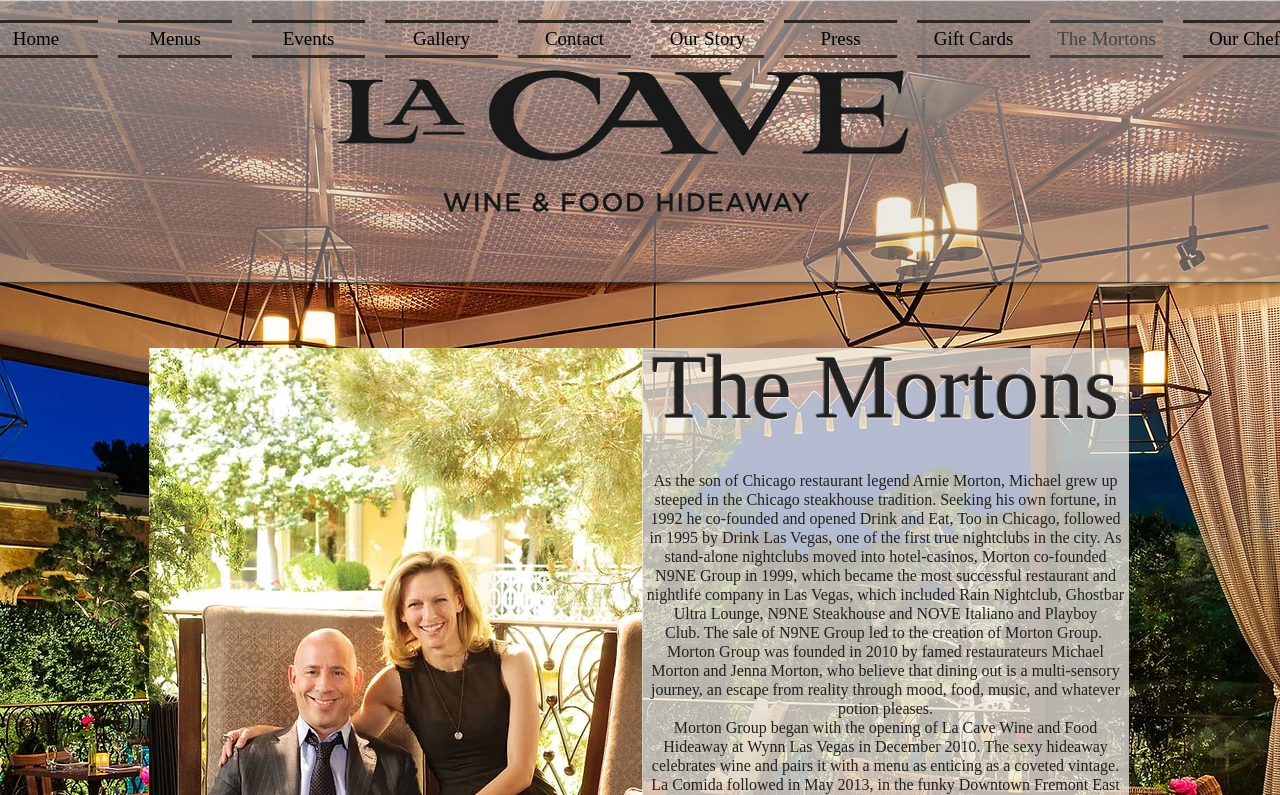Give a one-word or one-phrase response to the question:
What is the name of the restaurant?

The Mortons